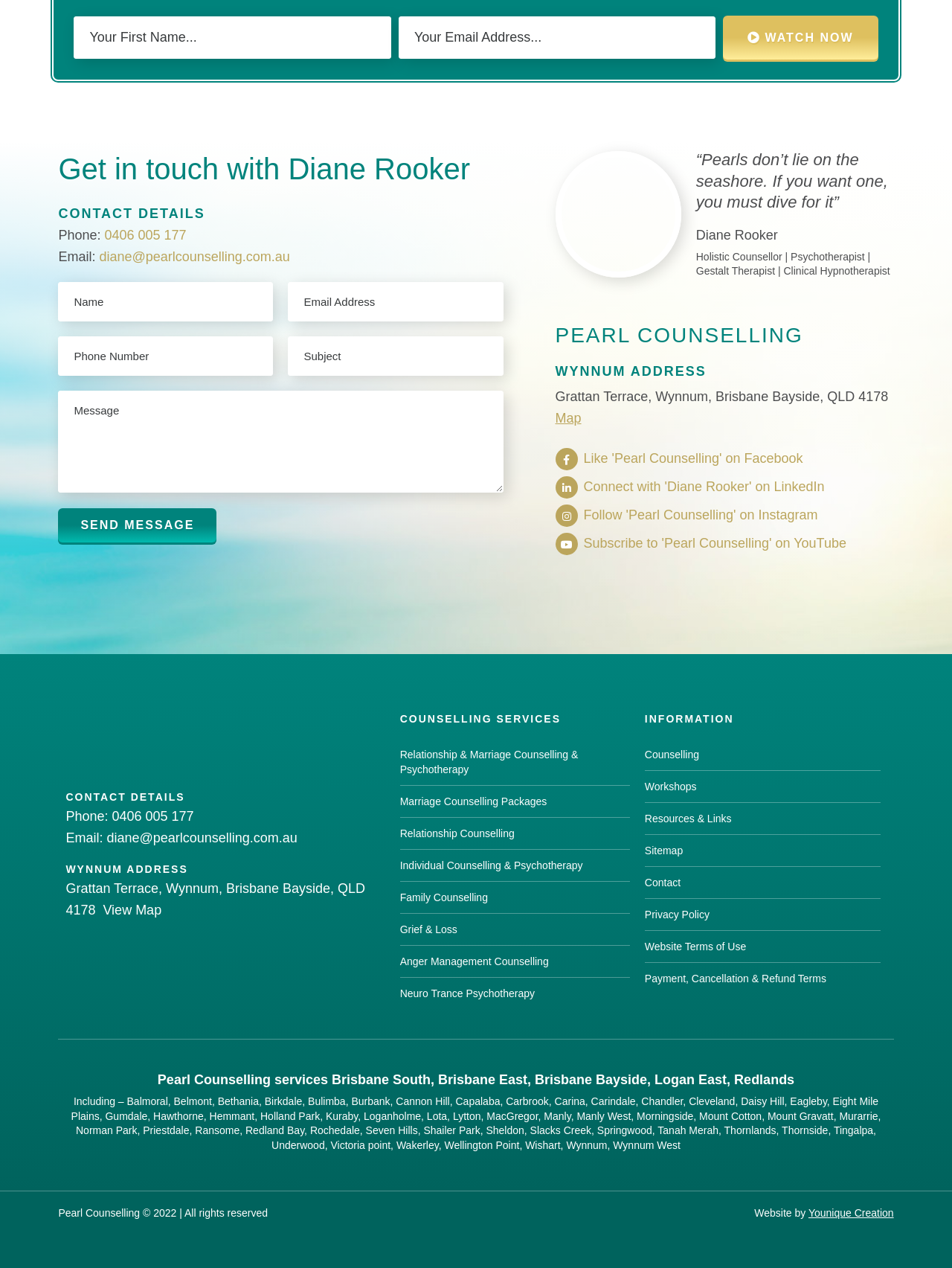Highlight the bounding box coordinates of the element you need to click to perform the following instruction: "Check our process."

None